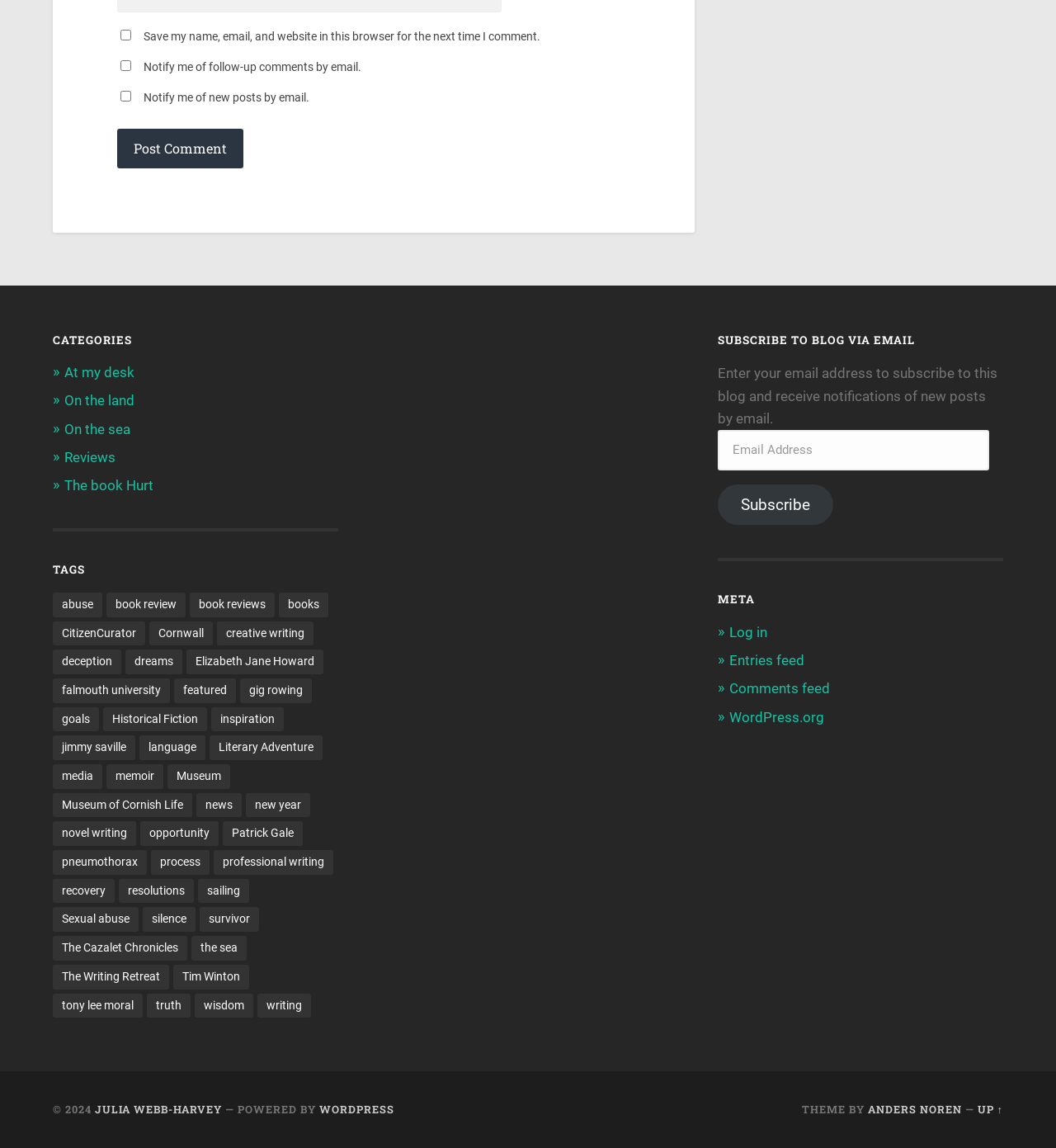How many checkboxes are available for commenters? Based on the screenshot, please respond with a single word or phrase.

3